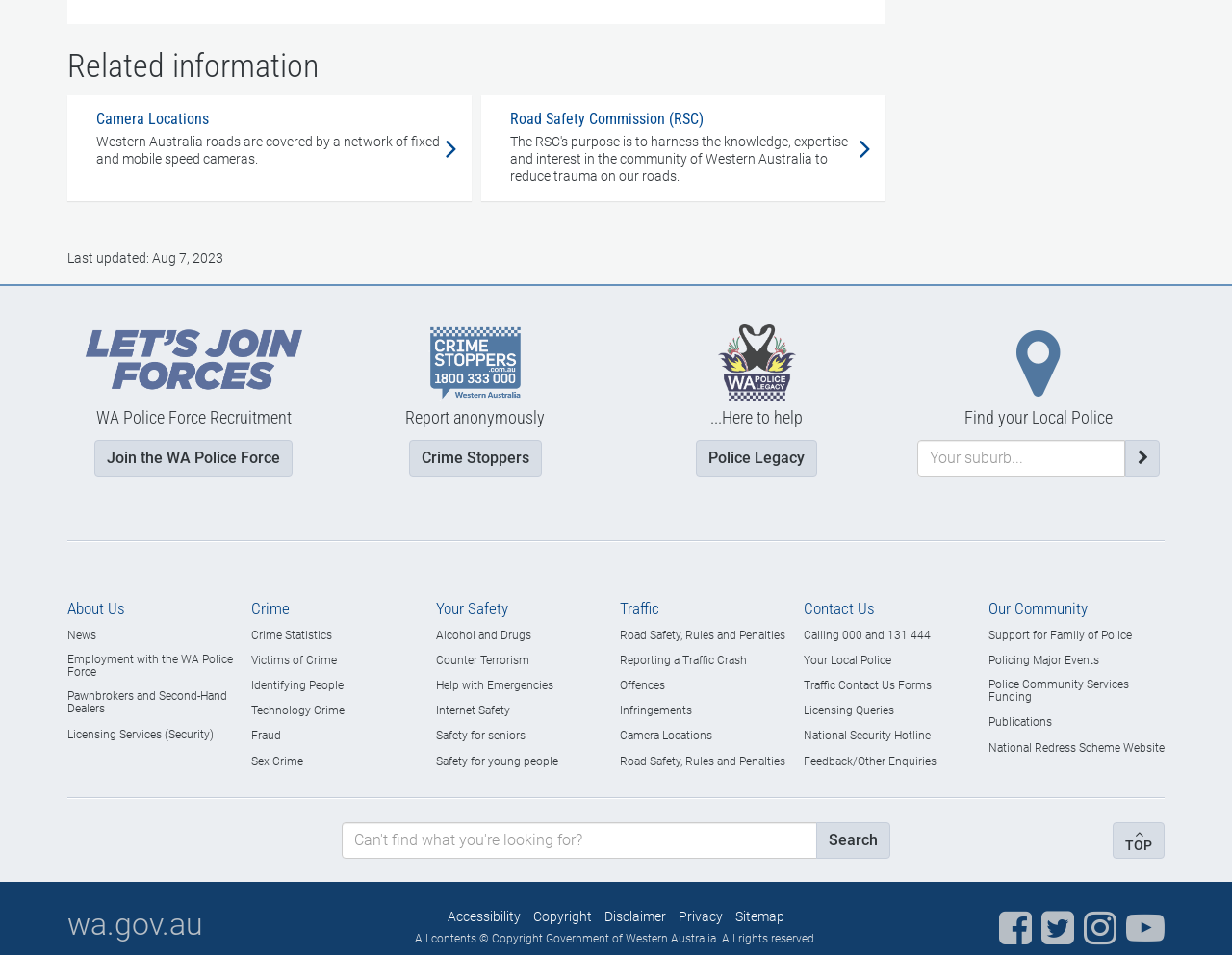Using the element description provided, determine the bounding box coordinates in the format (top-left x, top-left y, bottom-right x, bottom-right y). Ensure that all values are floating point numbers between 0 and 1. Element description: Sex Crime

[0.204, 0.785, 0.246, 0.81]